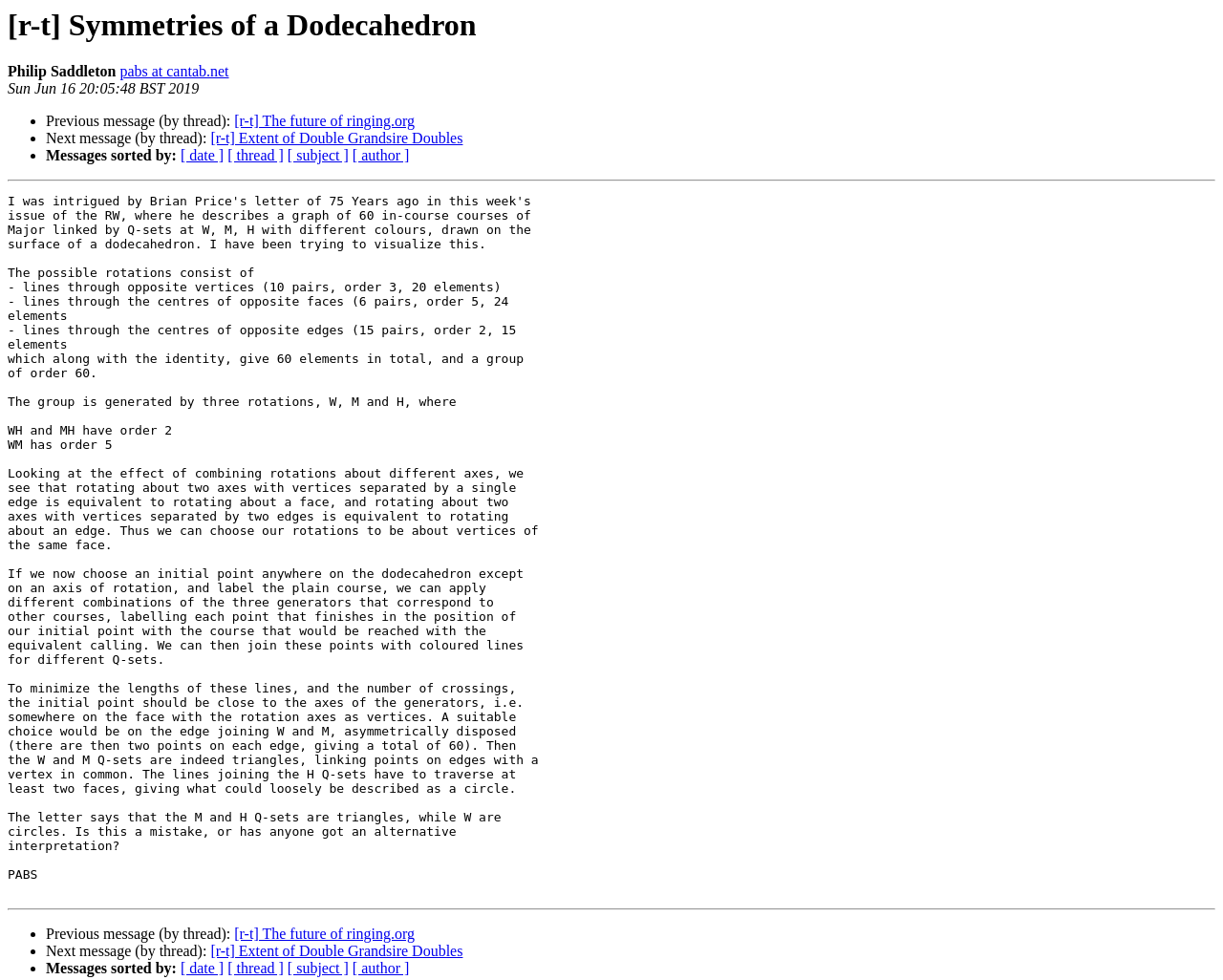Please identify the bounding box coordinates of the element that needs to be clicked to perform the following instruction: "View author's homepage".

[0.098, 0.065, 0.187, 0.081]